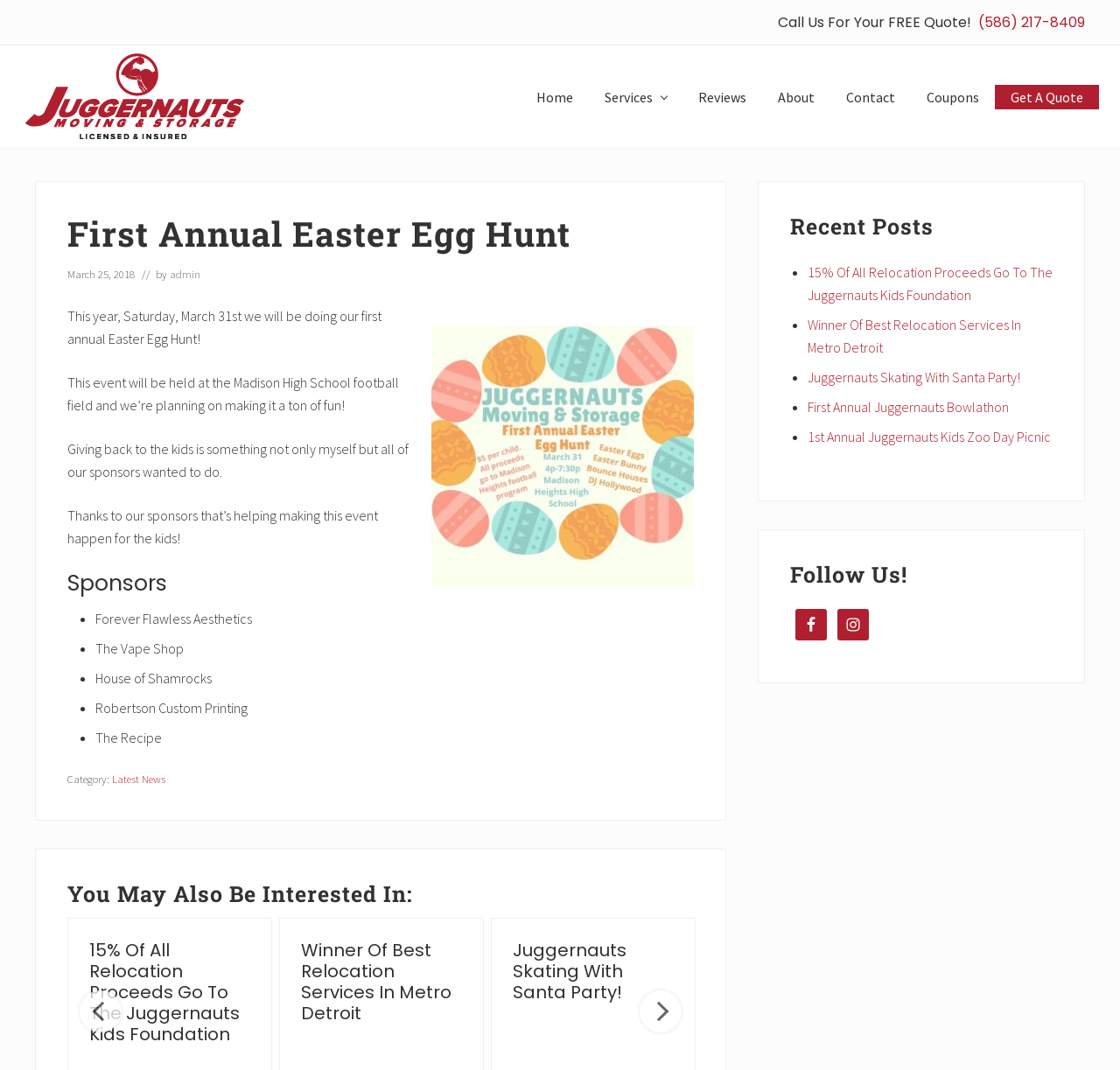Please find the main title text of this webpage.

First Annual Easter Egg Hunt